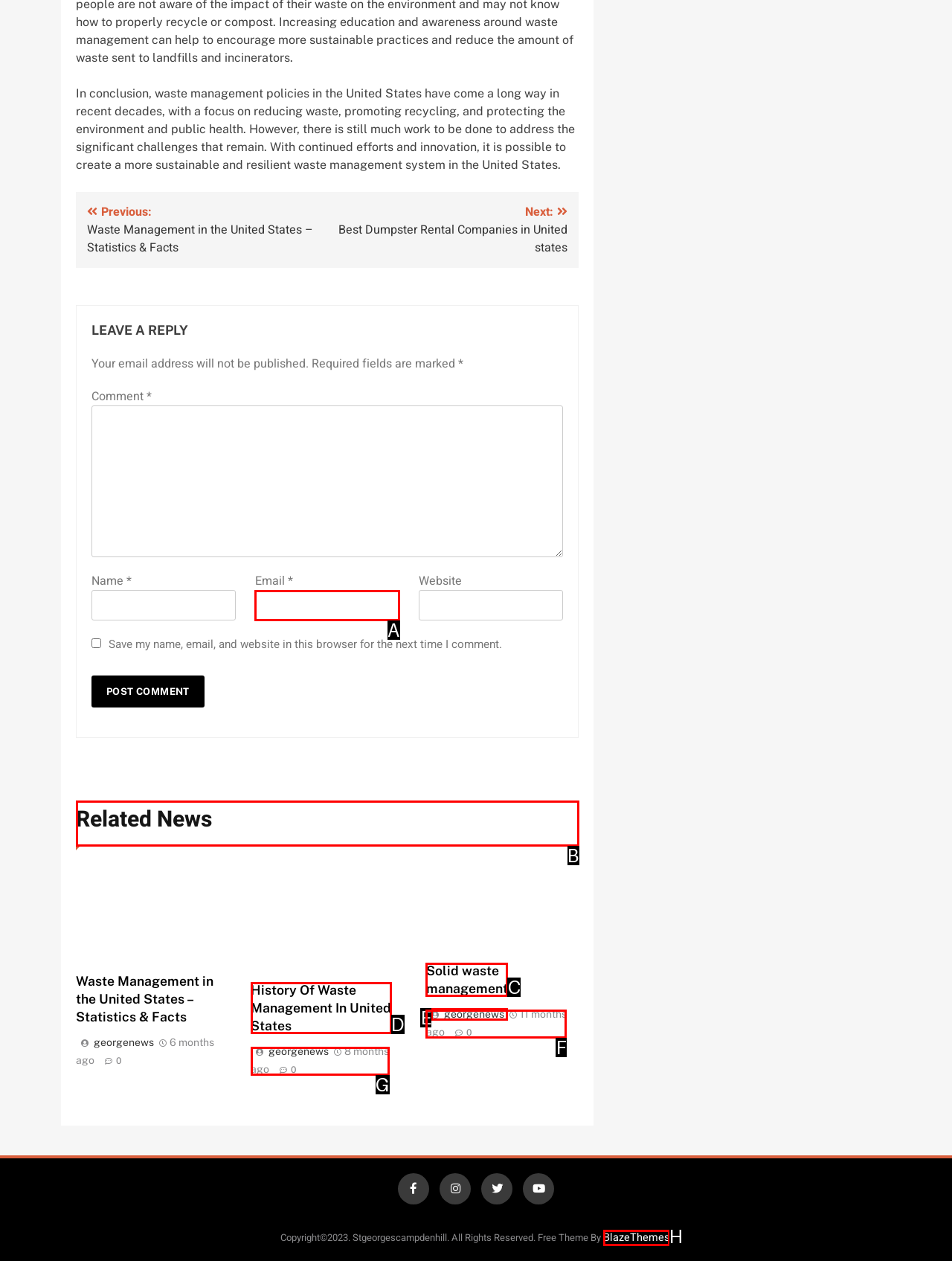Select the option I need to click to accomplish this task: Read related news
Provide the letter of the selected choice from the given options.

B